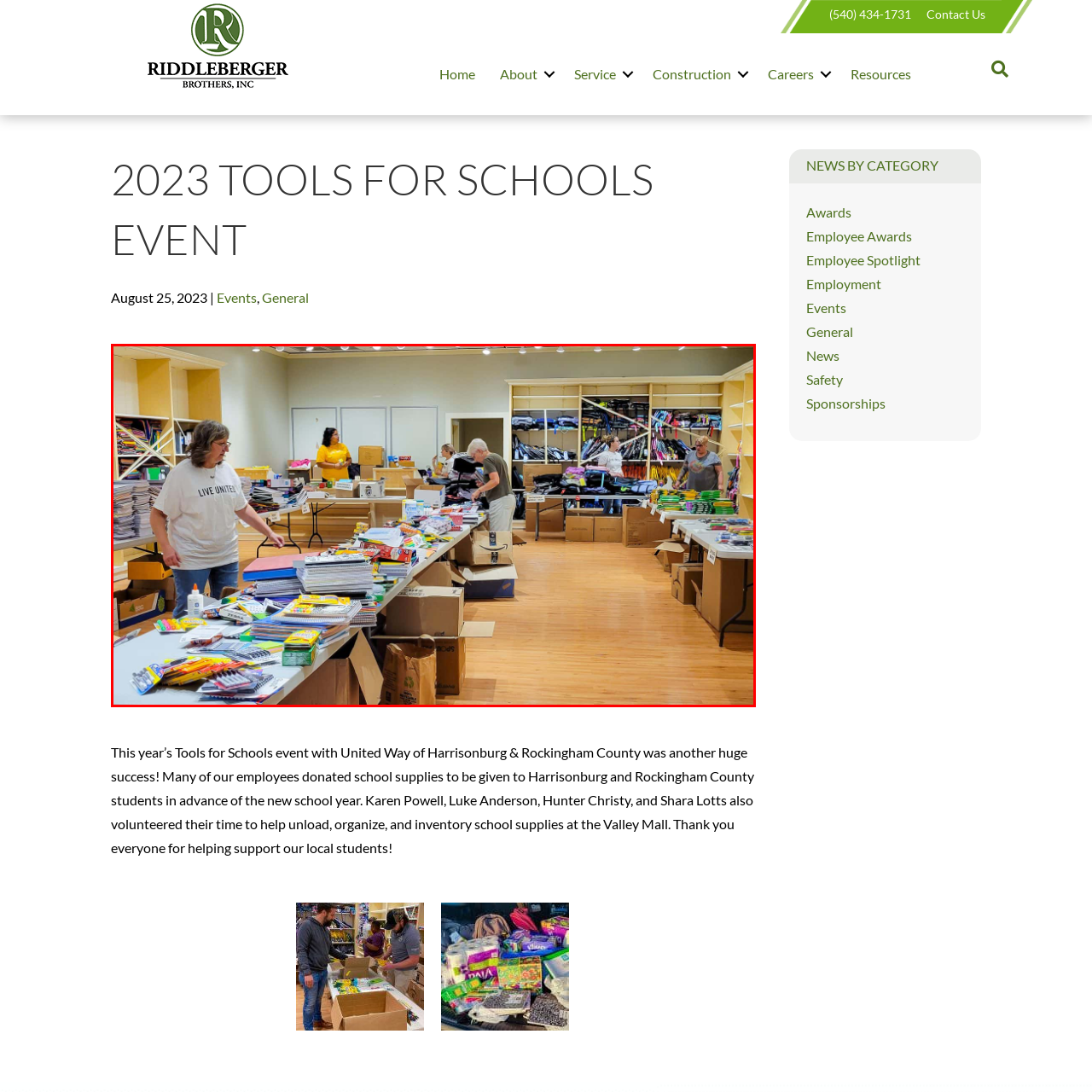Observe the image enclosed by the red box and thoroughly answer the subsequent question based on the visual details: What is being prepared for?

The volunteers are enthusiastically organizing an array of school supplies in preparation for the 2023 Tools for Schools event, which aims to support students in need ahead of the new school year.